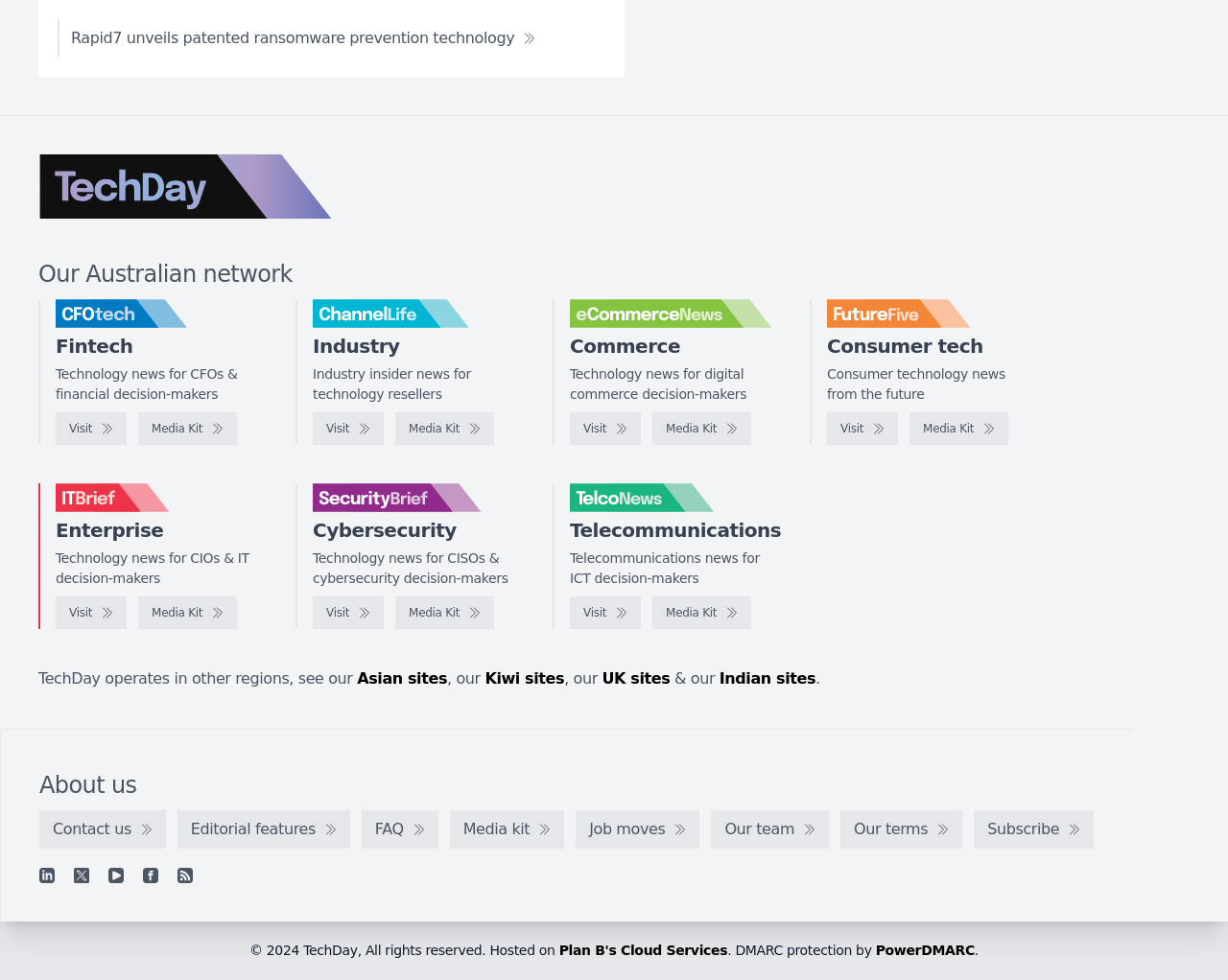How many news categories are listed on the page?
We need a detailed and exhaustive answer to the question. Please elaborate.

I counted the number of news categories listed on the page, including Fintech, Industry, eCommerceNews, FutureFive, IT Brief, SecurityBrief, and TelcoNews, which totals 7 categories.